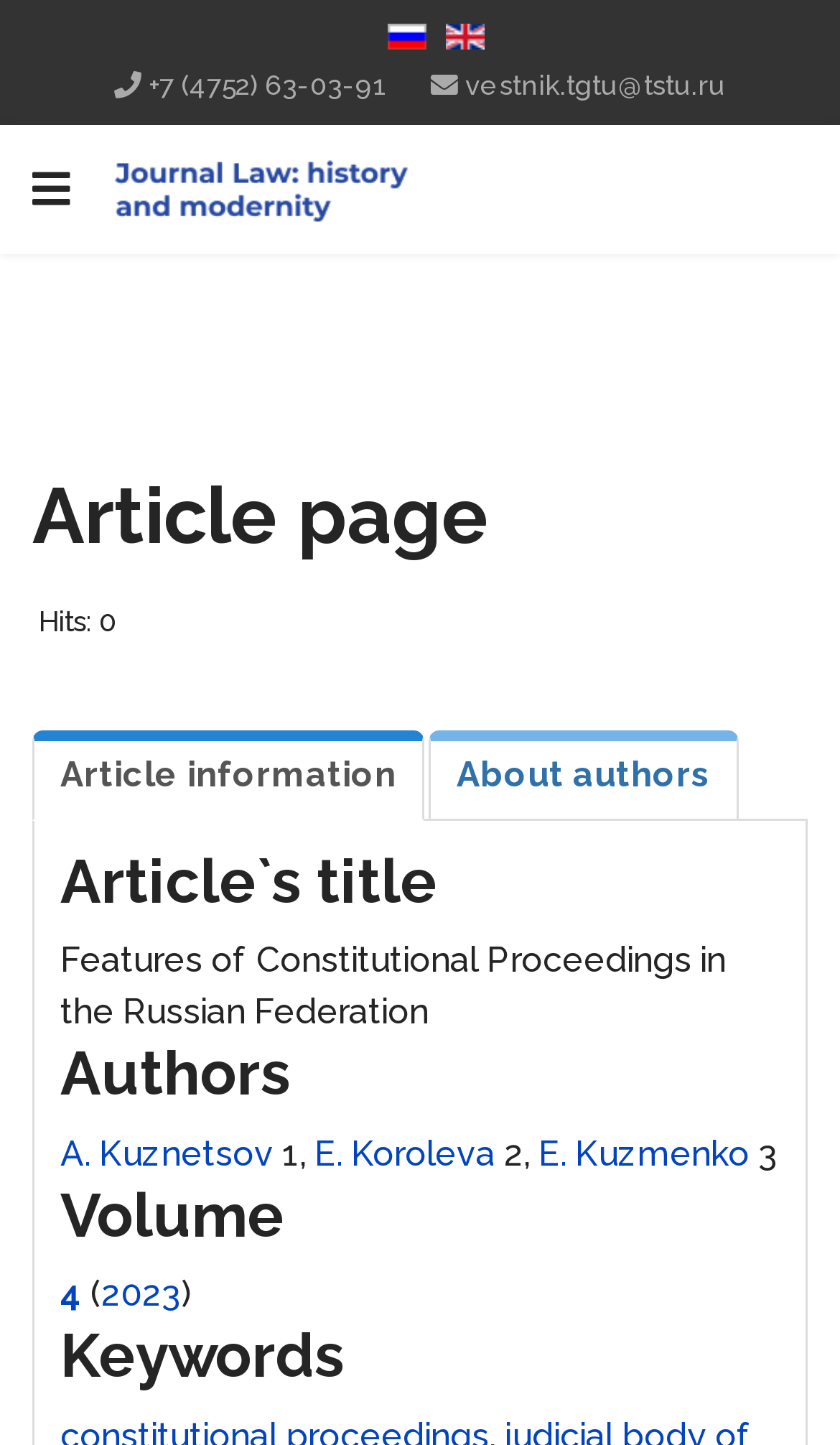Detail the features and information presented on the webpage.

This webpage is an article page for a journal titled "Журнал "Право: история и современность"". At the top, there are two language options, "Russian (Russia)" and "English (United Kingdom)", each accompanied by a flag icon. Below these options, there are two contact links, "+7 (4752) 63-03-91" and "vestnik.tgtu@tstu.ru", which are positioned on the left and right sides of the page, respectively.

On the left side of the page, there is a navigation link and a journal title link, "Журнал", which is accompanied by an image. Below these links, there is a heading that reads "Article page". Next to this heading, there is a text that displays the number of hits, which is currently 0.

The main content of the page is divided into tabs, with the "Article information" tab currently selected. This tab contains the article's title, "Features of Constitutional Proceedings in the Russian Federation", and information about the authors, including their names, A. Kuznetsov, E. Koroleva, and E. Kuzmenko, with each name being a clickable link. There is also information about the volume, which is "4" and the year, which is "2023". Additionally, there are keywords listed at the bottom of the tab.

There is another tab, "About authors", which is not currently selected. The overall layout of the page is organized, with clear headings and concise text, making it easy to navigate and find the desired information.